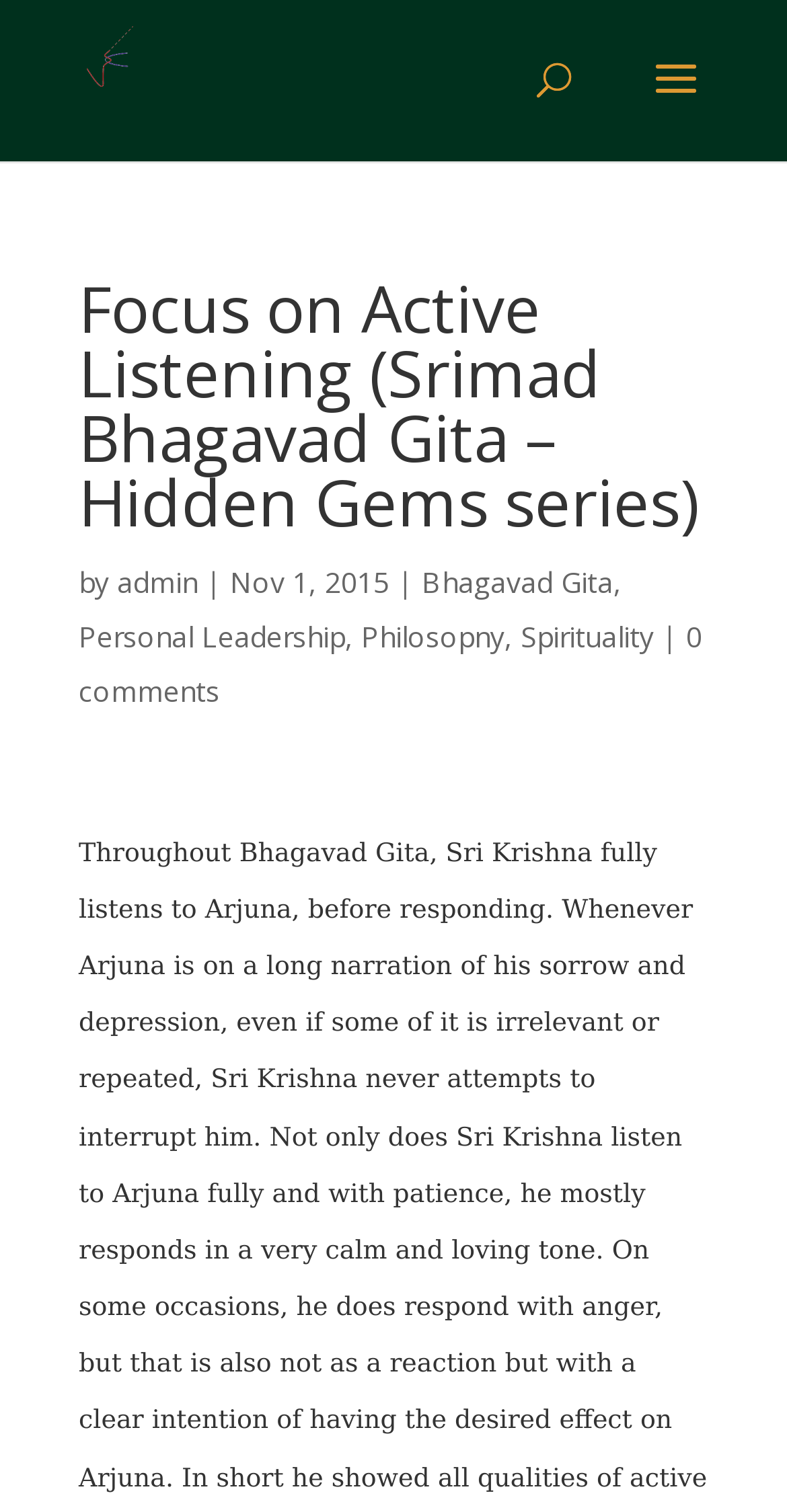Extract the text of the main heading from the webpage.

Focus on Active Listening (Srimad Bhagavad Gita – Hidden Gems series)